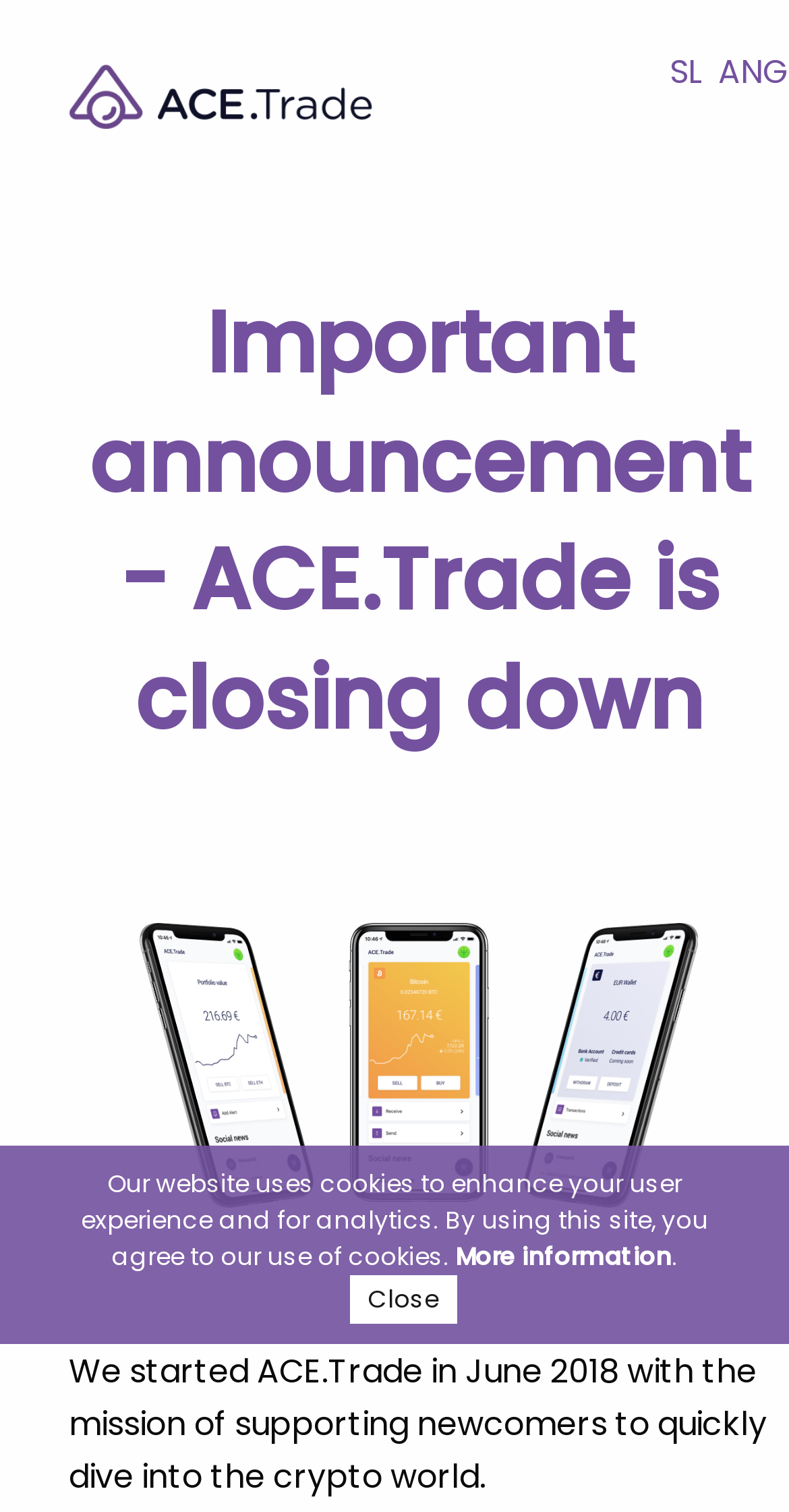What is the position of the image relative to the announcement?
Refer to the image and provide a one-word or short phrase answer.

Below the announcement